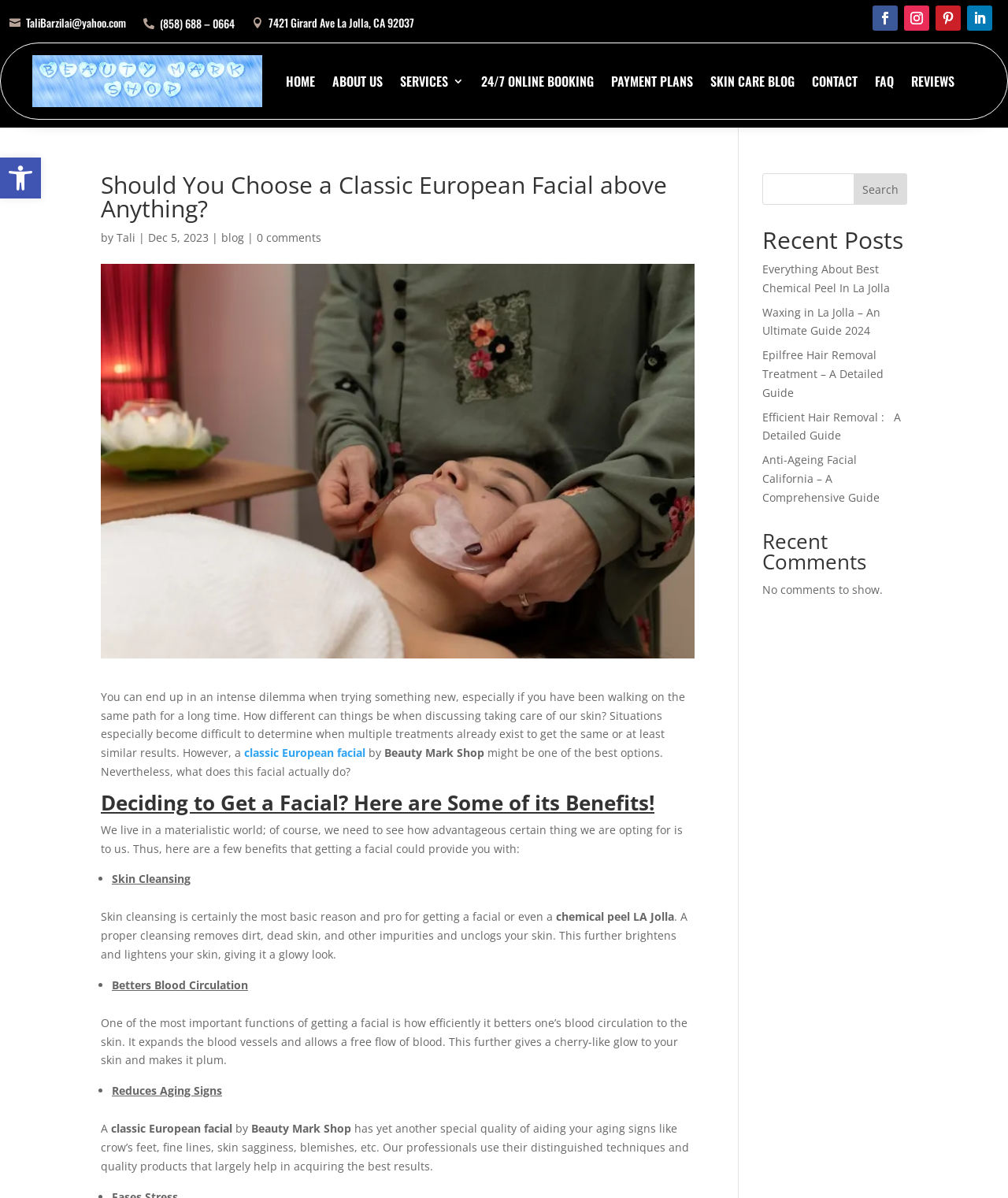Identify the bounding box coordinates of the section that should be clicked to achieve the task described: "Request support".

None